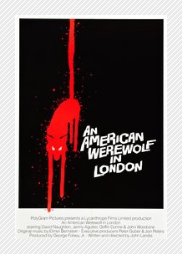What is the font color of the film title? Please answer the question using a single word or phrase based on the image.

White